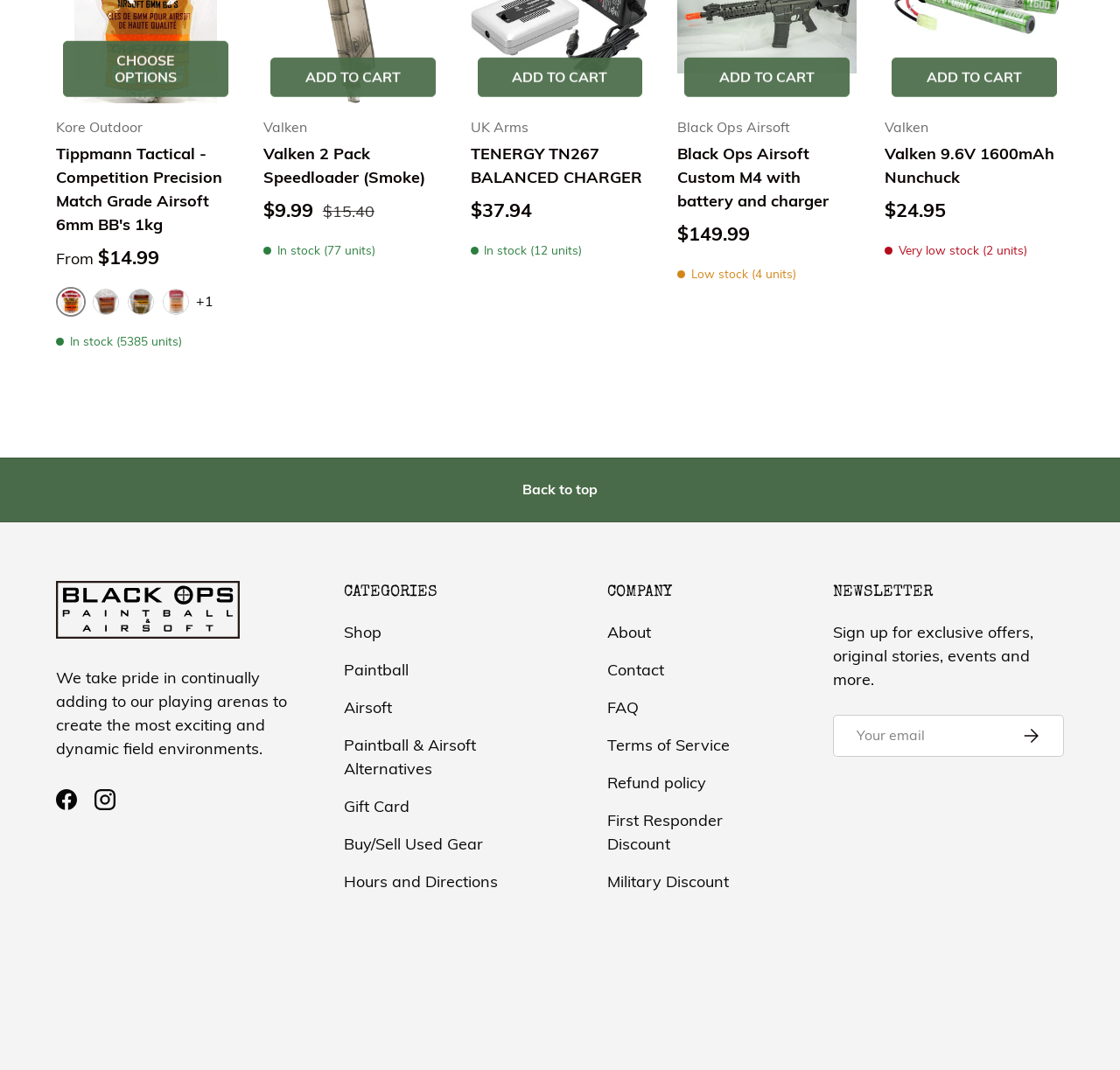Find the bounding box coordinates of the clickable region needed to perform the following instruction: "Subscribe to the newsletter". The coordinates should be provided as four float numbers between 0 and 1, i.e., [left, top, right, bottom].

[0.891, 0.668, 0.95, 0.707]